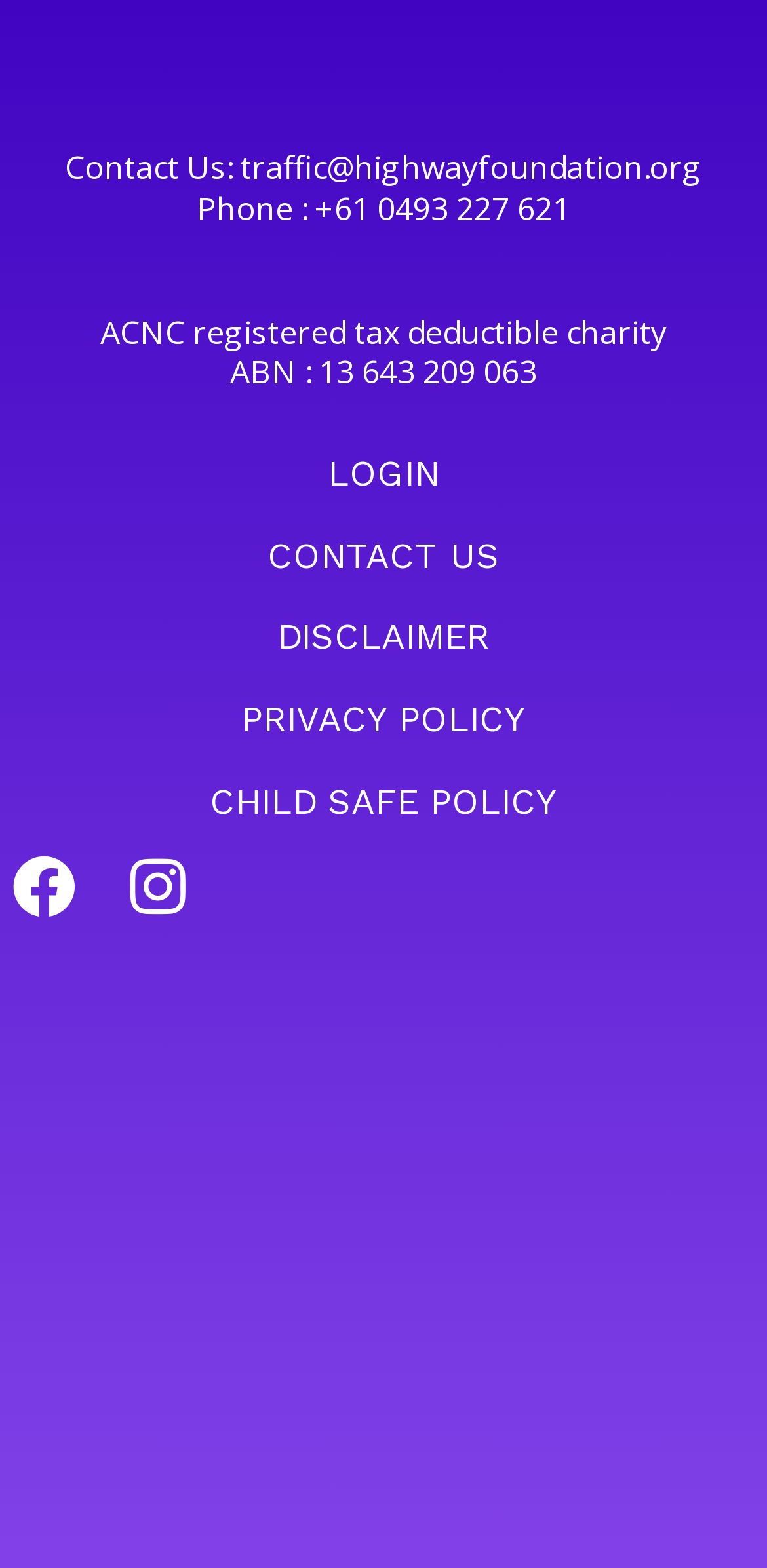How many links are there in the footer?
Provide an in-depth and detailed answer to the question.

There are five links in the footer section of the webpage, which are 'LOGIN', 'CONTACT US', 'DISCLAIMER', 'PRIVACY POLICY', and 'CHILD SAFE POLICY'.